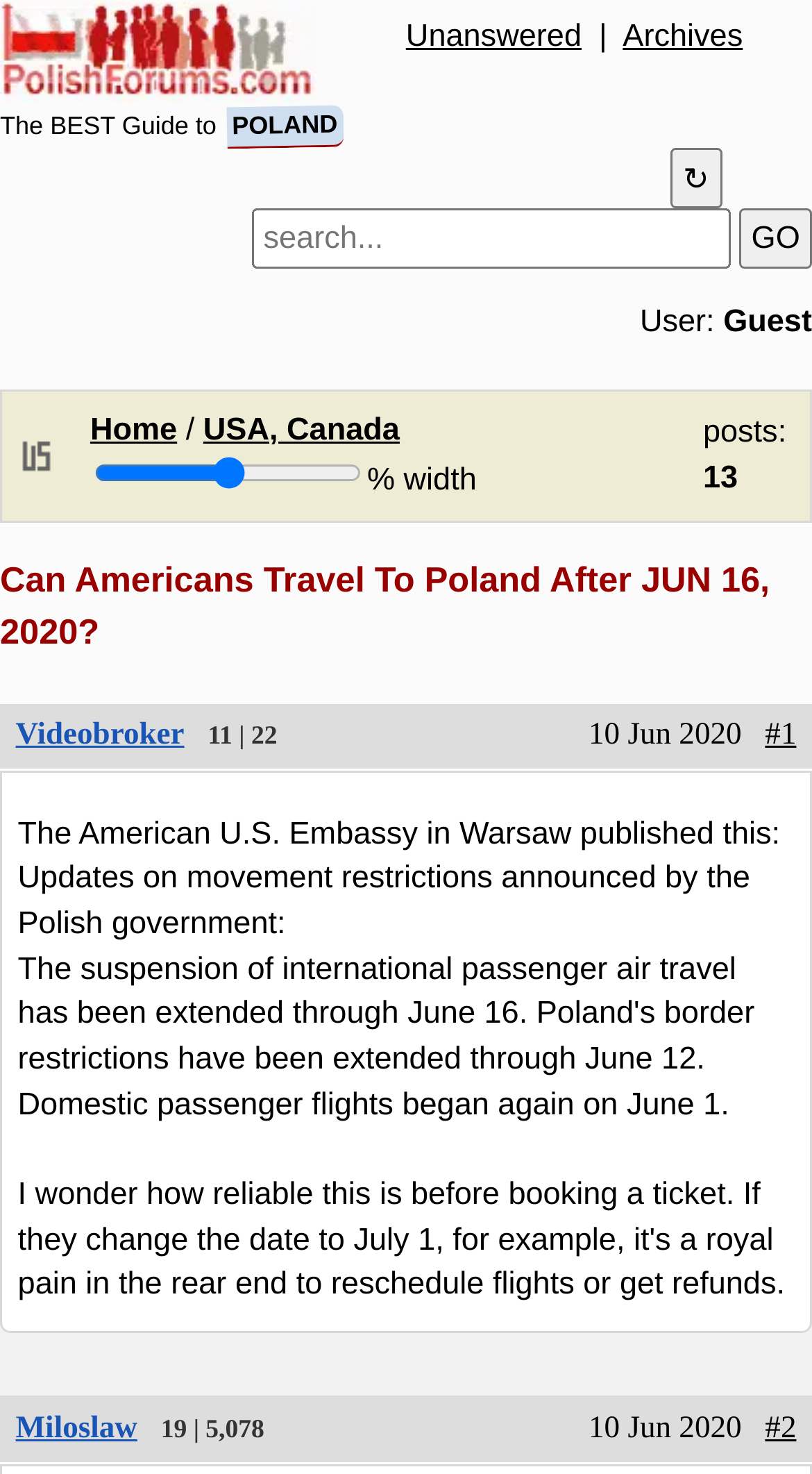Please determine the bounding box coordinates for the UI element described here. Use the format (top-left x, top-left y, bottom-right x, bottom-right y) with values bounded between 0 and 1: USA, Canada

[0.25, 0.279, 0.492, 0.303]